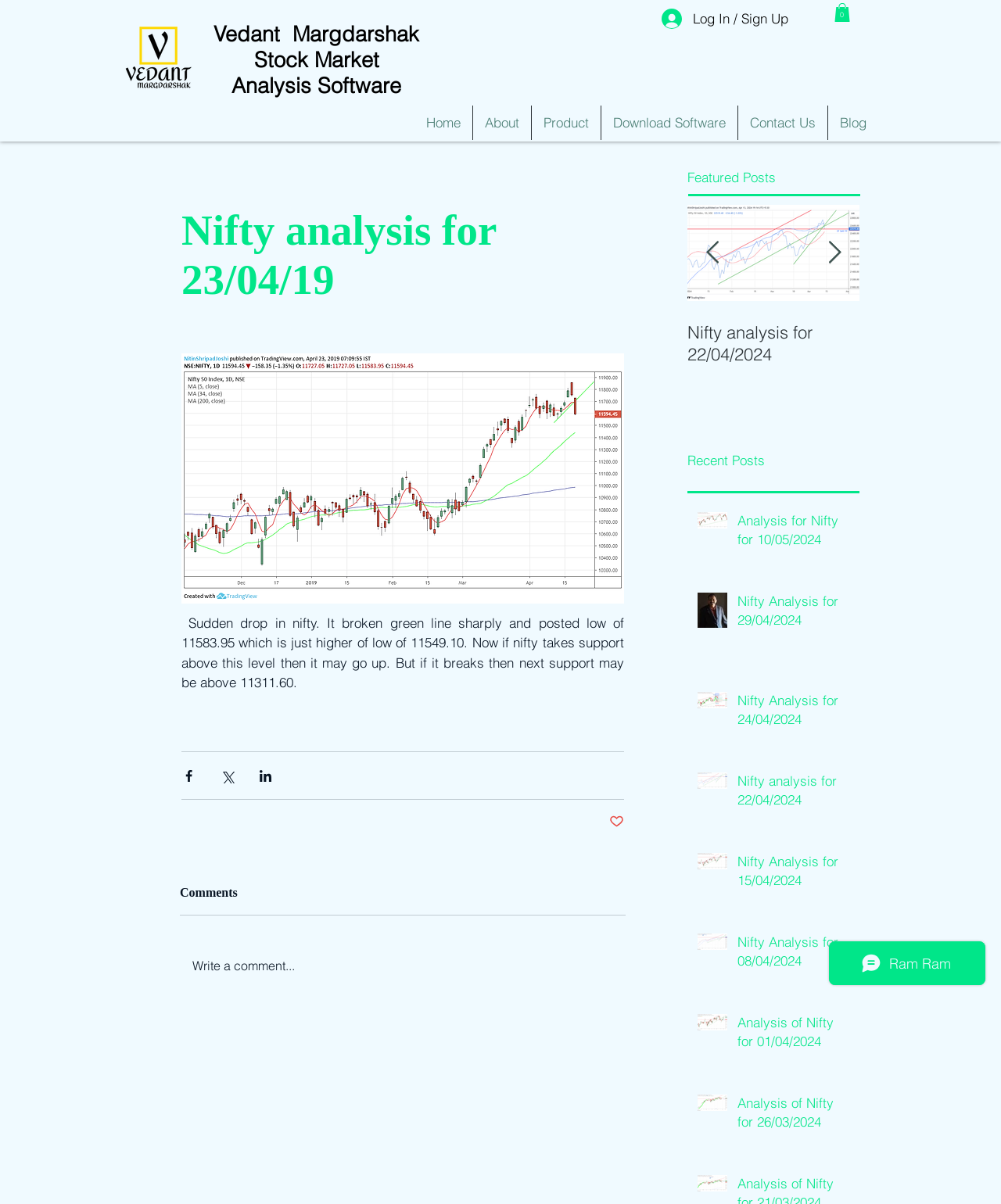Can you find the bounding box coordinates of the area I should click to execute the following instruction: "Click the 'Log In / Sign Up' button"?

[0.65, 0.003, 0.798, 0.028]